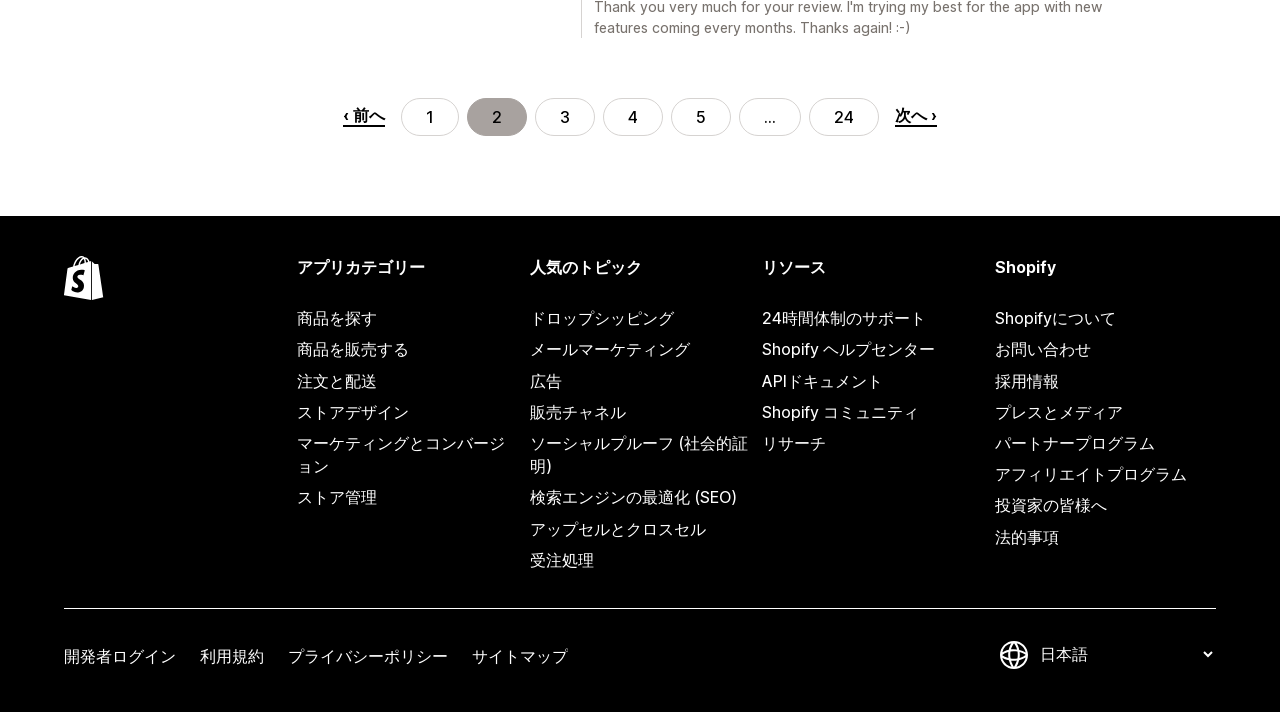Examine the image carefully and respond to the question with a detailed answer: 
What categories are listed under 'アプリカテゴリー'?

The categories listed under 'アプリカテゴリー' are related to e-commerce, including '商品を探す', '商品を販売する', '注文と配送', and others, which are all relevant to online shopping and store management.